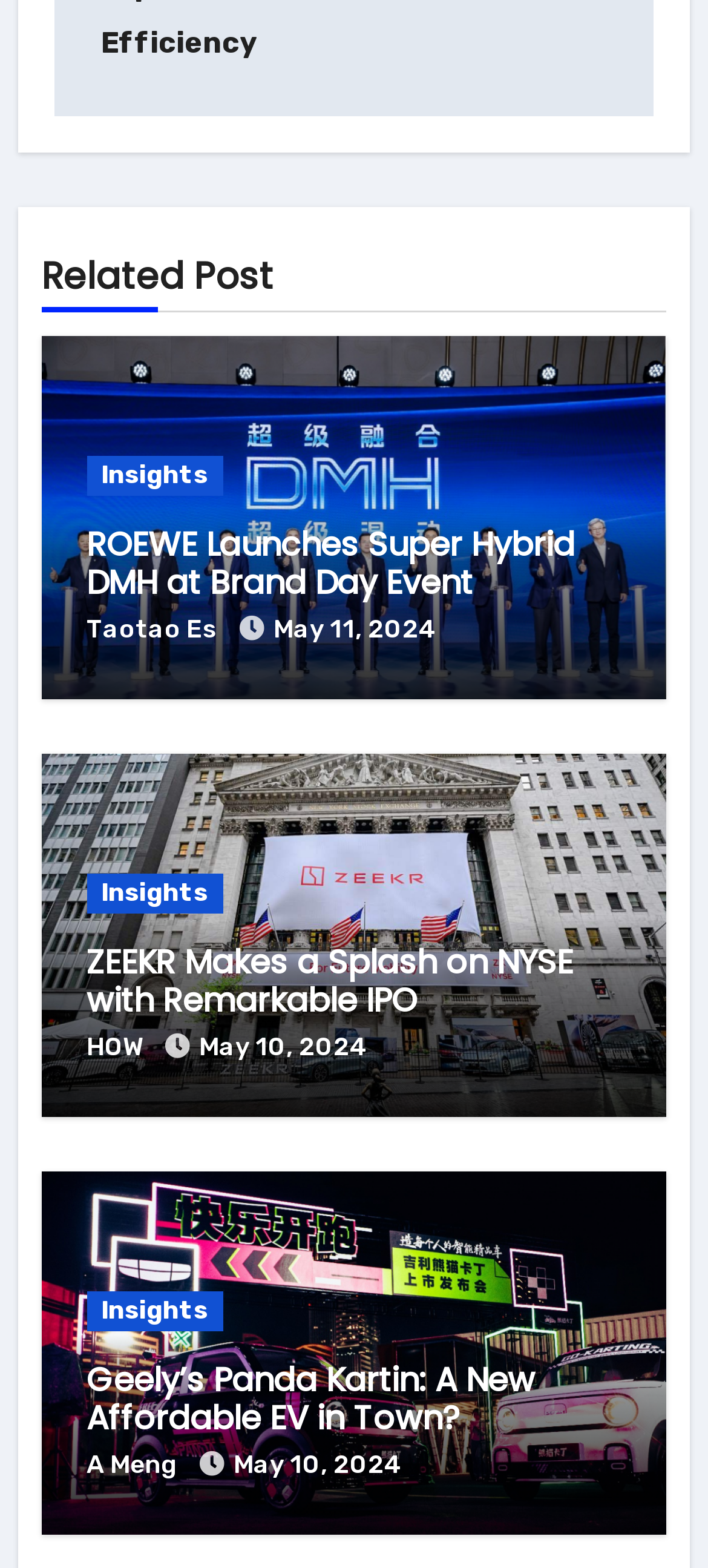Please identify the bounding box coordinates of the area that needs to be clicked to fulfill the following instruction: "View related post."

[0.058, 0.155, 0.387, 0.199]